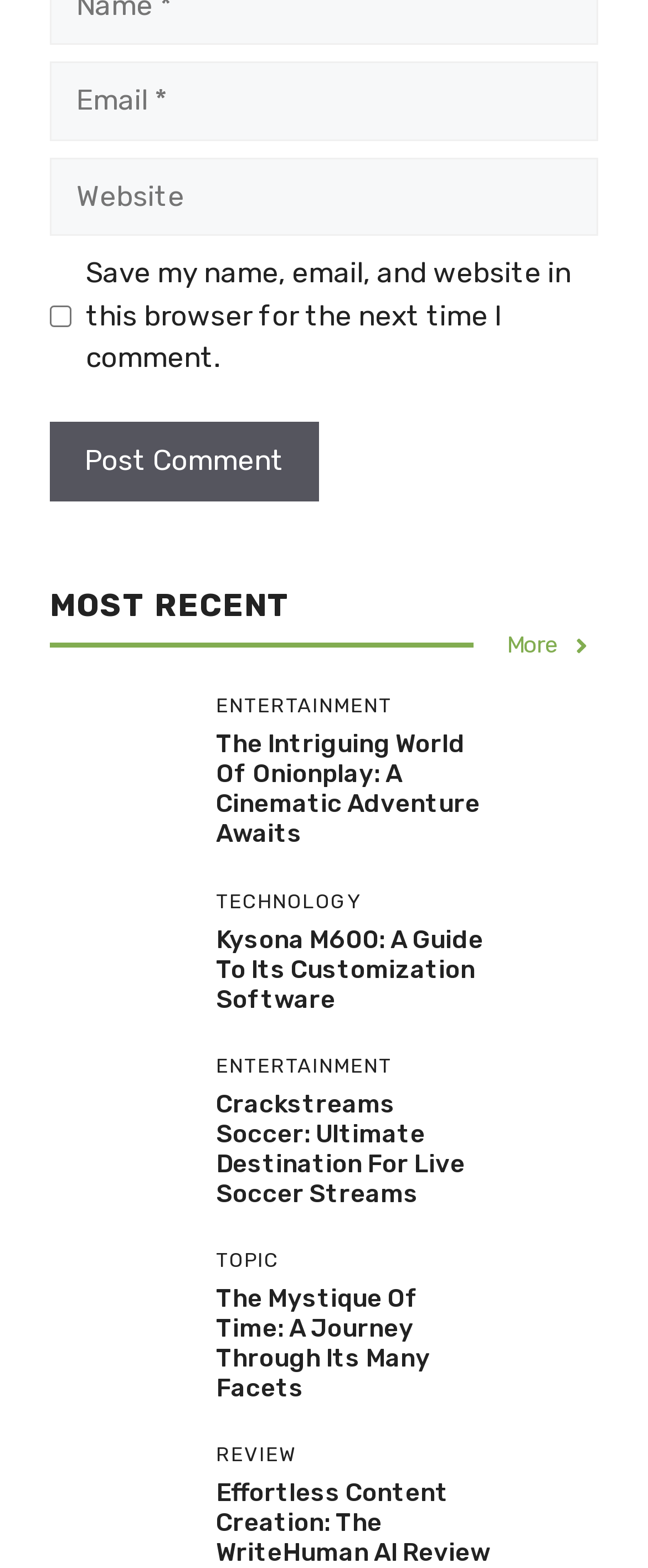How many links are there in the 'MOST RECENT' section?
Provide a detailed and well-explained answer to the question.

I found one link 'More' in the 'MOST RECENT' section, which is indicated by the heading 'MOST RECENT'.